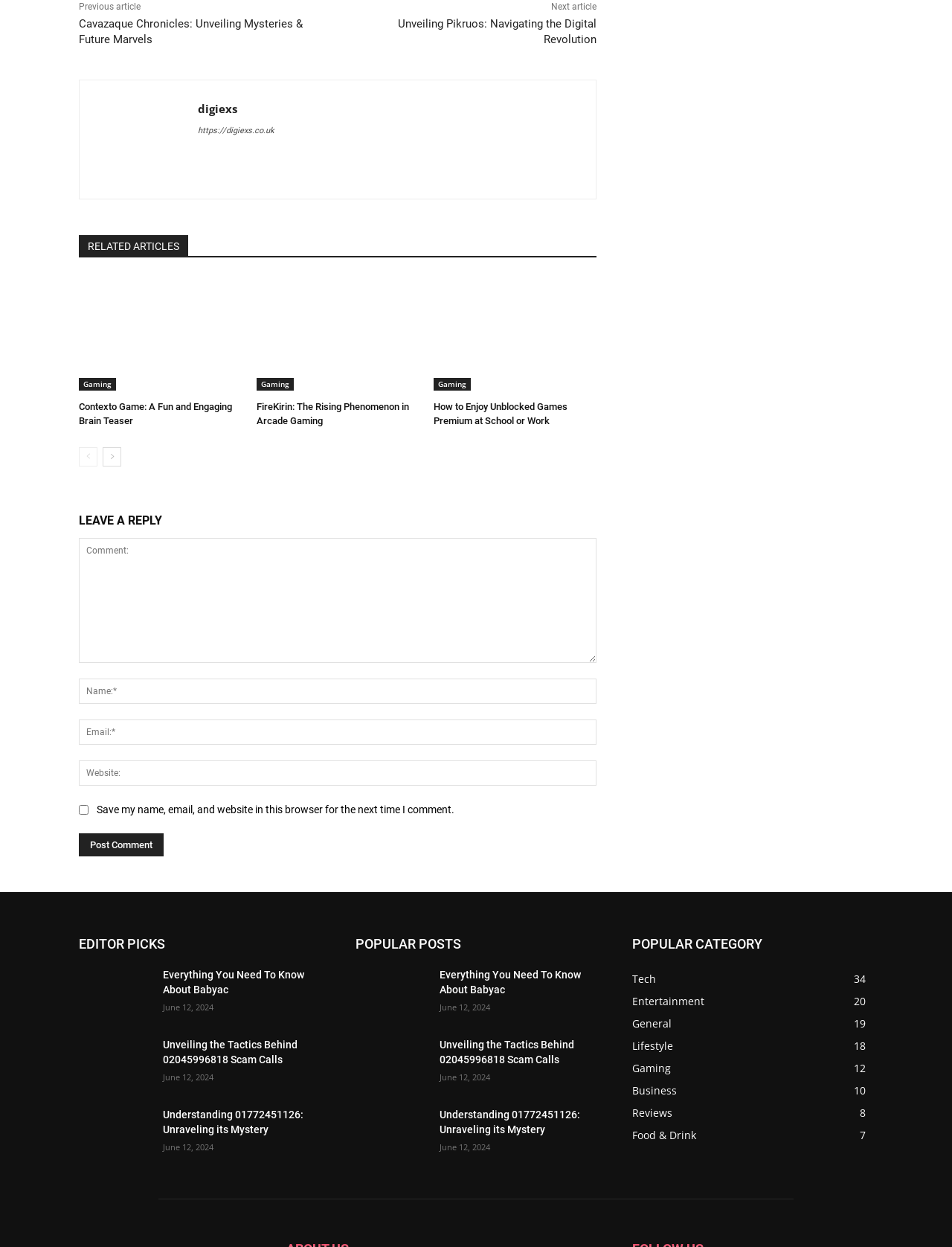What is the date of the 'Everything You Need To Know About Babyac' article?
Based on the image, provide your answer in one word or phrase.

June 12, 2024